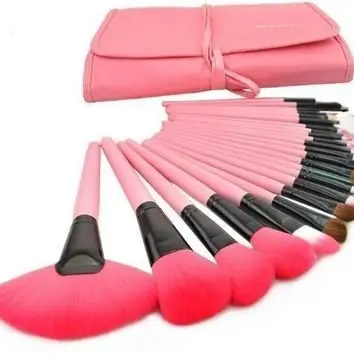Based on the image, please respond to the question with as much detail as possible:
What is the purpose of this makeup brush set?

According to the caption, this professional-grade makeup brush set is 'designed to elevate your makeup application experience', implying that its purpose is to improve the user's makeup application experience.